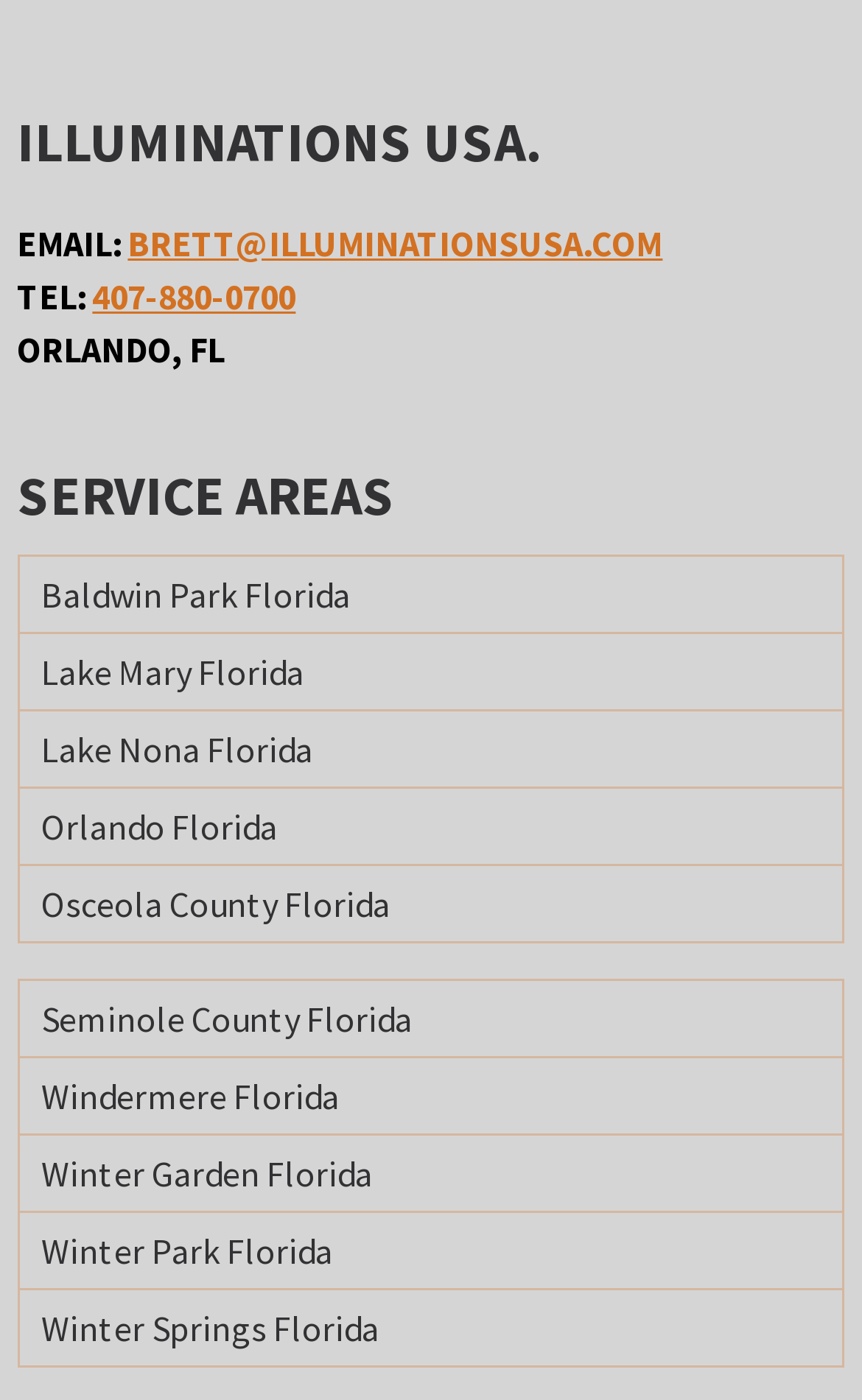Calculate the bounding box coordinates of the UI element given the description: "Baldwin Park Florida".

[0.048, 0.409, 0.407, 0.44]